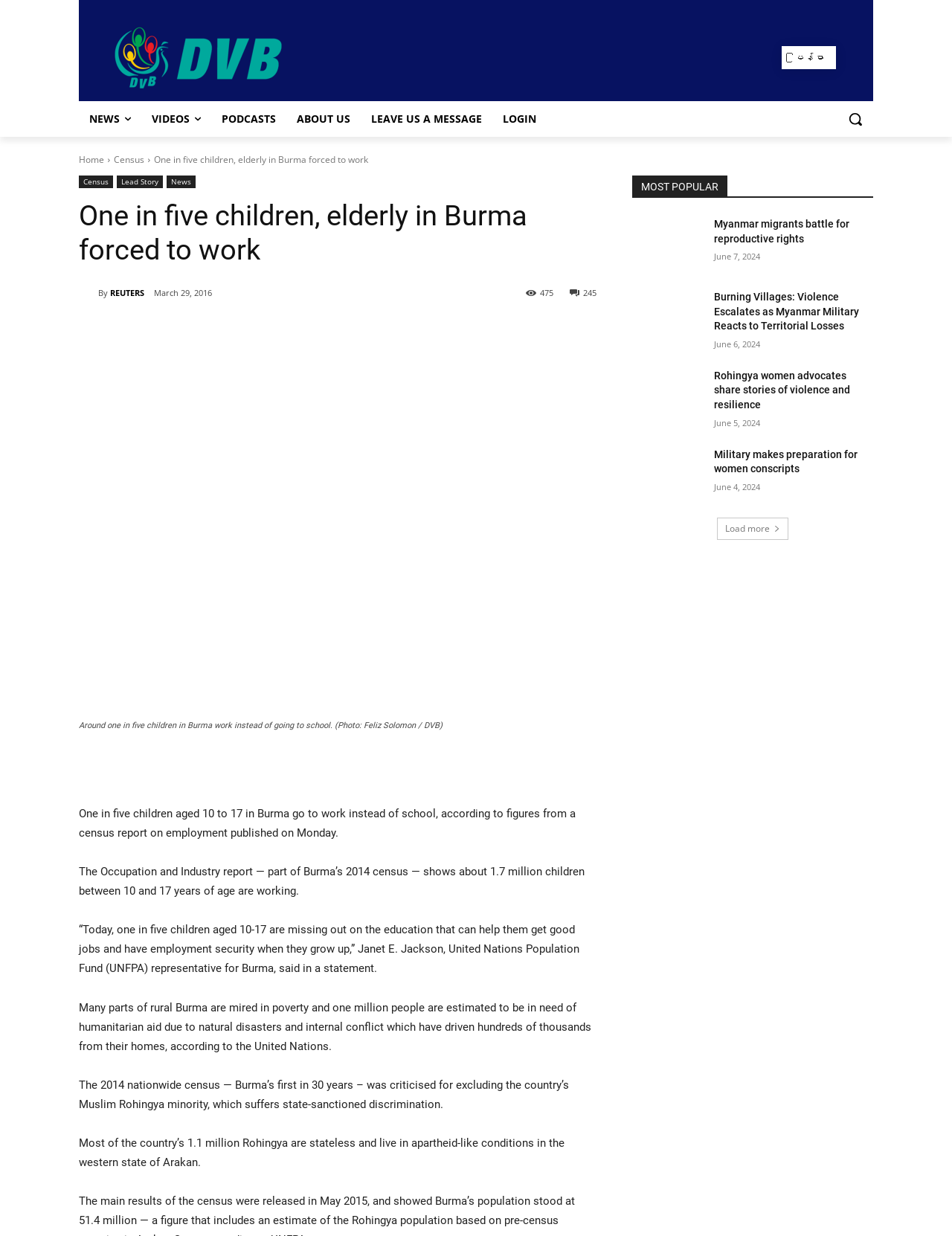Create a detailed summary of all the visual and textual information on the webpage.

The webpage is about a news article titled "One in five children, elderly in Burma forced to work" from DVB. At the top left corner, there is a logo of DVB, and next to it, there are links to different sections of the website, including "NEWS", "VIDEOS", "PODCASTS", "ABOUT US", and "LEAVE US A MESSAGE". On the top right corner, there is a search button.

Below the top navigation bar, there is a main heading that reads "One in five children, elderly in Burma forced to work". Underneath the heading, there are links to related news categories, including "Census", "Lead Story", and "News". 

On the left side of the page, there is a section with a heading "MOST POPULAR" that lists various news categories, including "Fact Check", "Farmers", "Feature", and many others.

The main content of the article is divided into several paragraphs, with a figure showing a photo of children working, accompanied by a caption. The article discusses the issue of child labor in Burma, citing statistics from a census report, and quotes from a representative of the United Nations Population Fund. The article also mentions the poverty and humanitarian crisis in rural Burma and the exclusion of the Rohingya minority from the census.

At the bottom of the page, there are social media sharing links and a section with more news links.